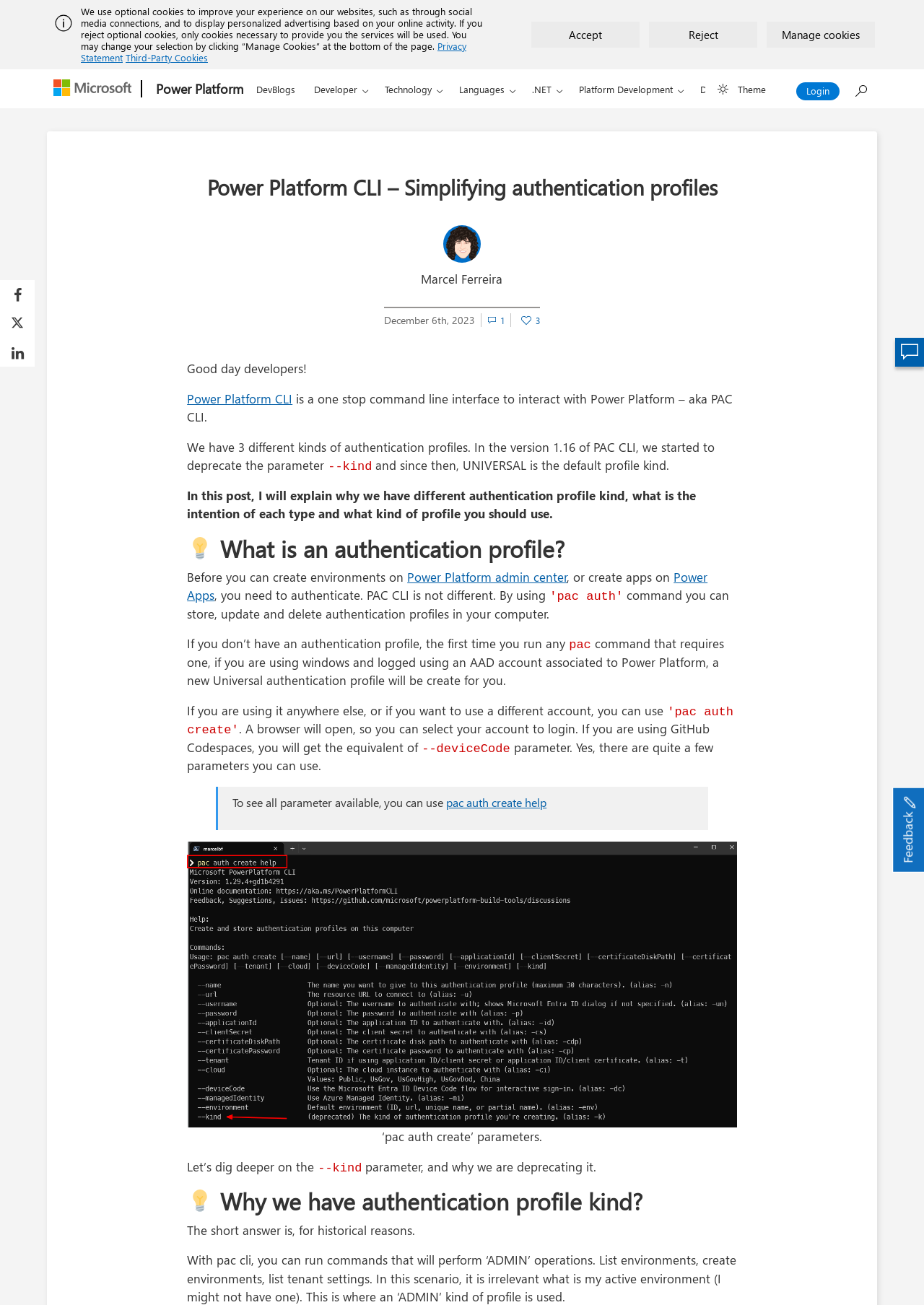What is the purpose of PAC CLI?
Answer the question with a single word or phrase by looking at the picture.

Interact with Power Platform